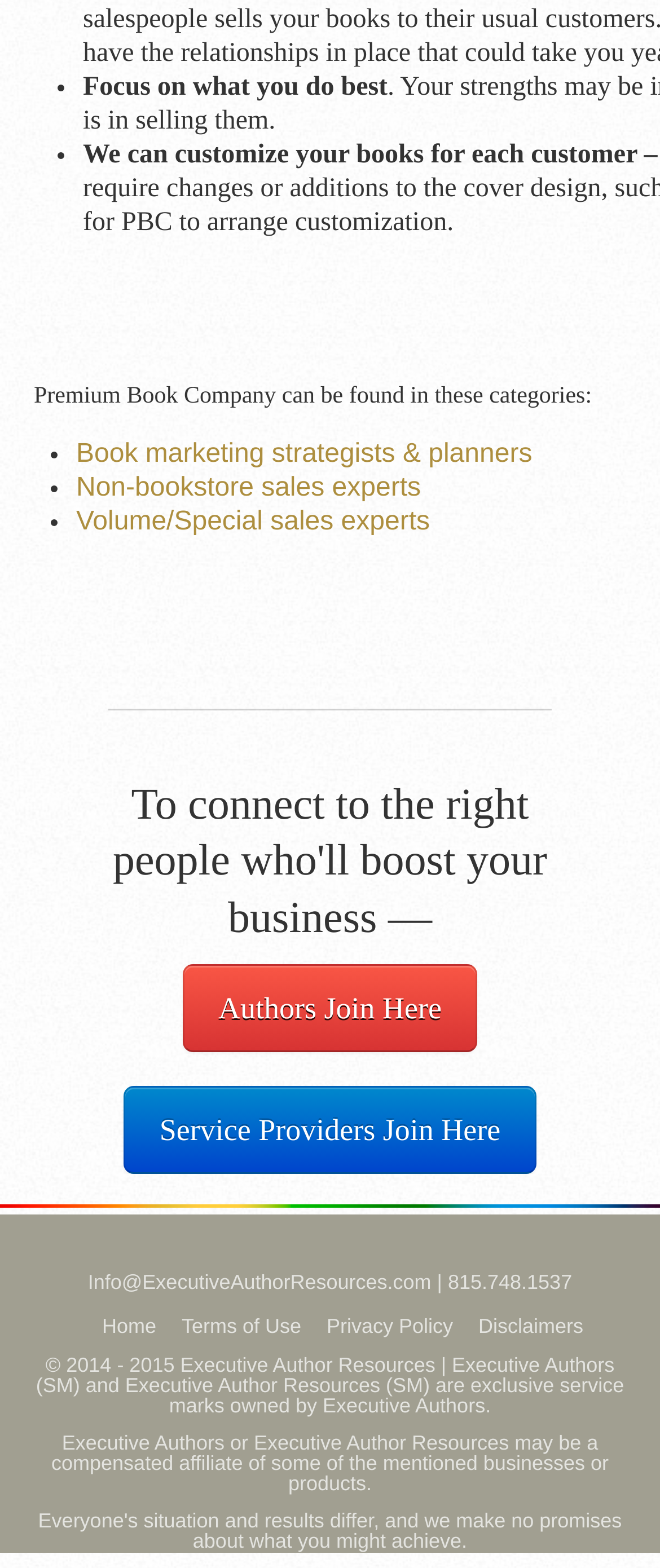Provide the bounding box coordinates for the area that should be clicked to complete the instruction: "Click on 'Terms of Use'".

[0.275, 0.835, 0.456, 0.857]